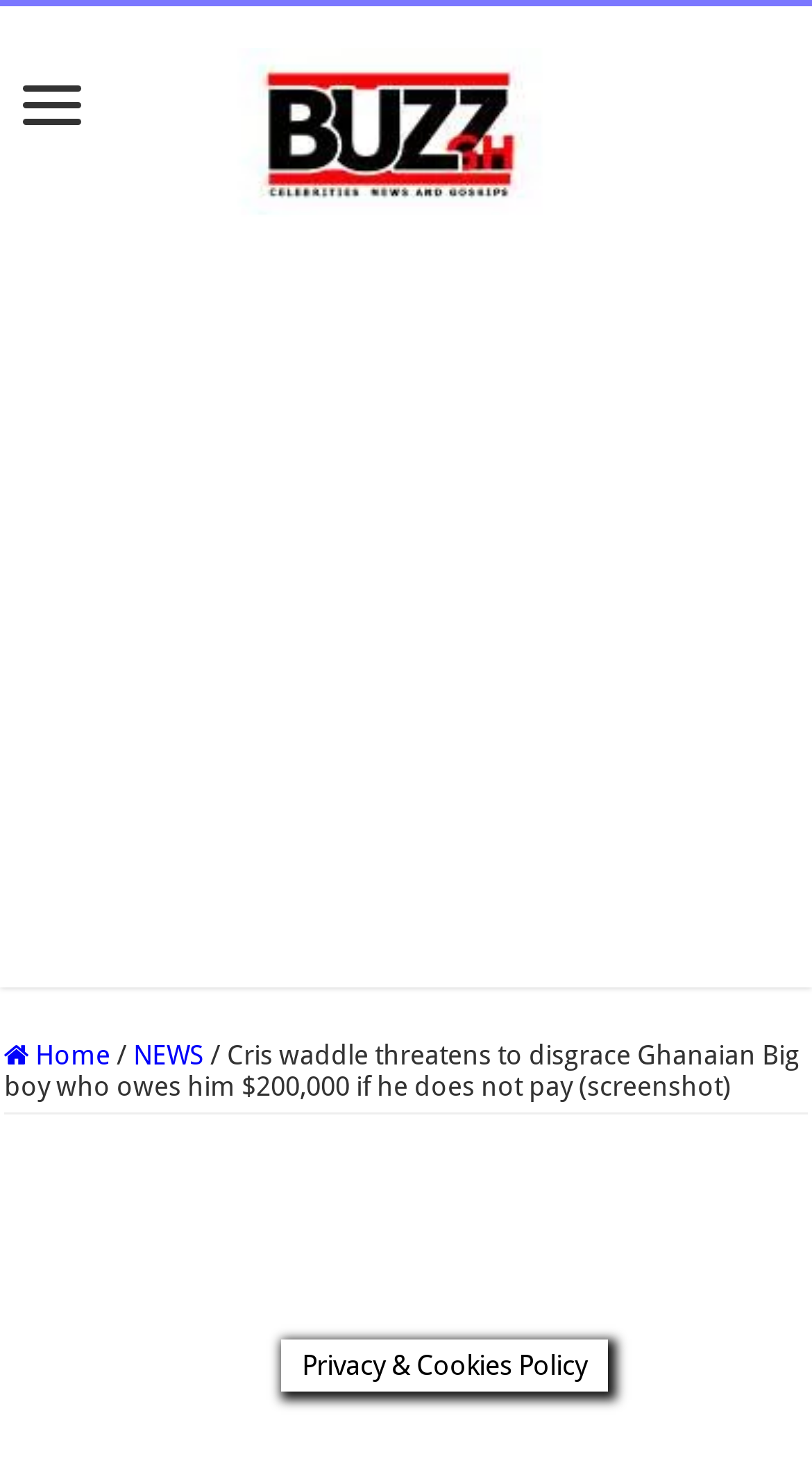Use a single word or phrase to answer the question: 
How many main navigation links are there?

3